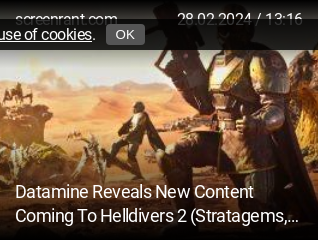Offer a detailed narrative of the image's content.

The image features a captivating scene from "Helldivers 2," showcasing the game's distinct art style and theme. Prominently displayed are characters clad in futuristic armor amidst a dynamic, sandy landscape. The background hints at an epic conflict with alien factions, highlighted by various creatures and machinery that suggest a rich sci-fi environment. Overlaying the image is a headline reading, "Datamine Reveals New Content Coming To Helldivers 2 (Stratagems,...)," indicating that this article will delve into newly discovered gameplay elements and strategies for the upcoming title. A date stamp of "28.02.2024" suggests this information is timely and relevant for fans eagerly awaiting further details on the game. Additionally, a notice about cookie usage appears at the top, common on many websites to inform users of data policies.